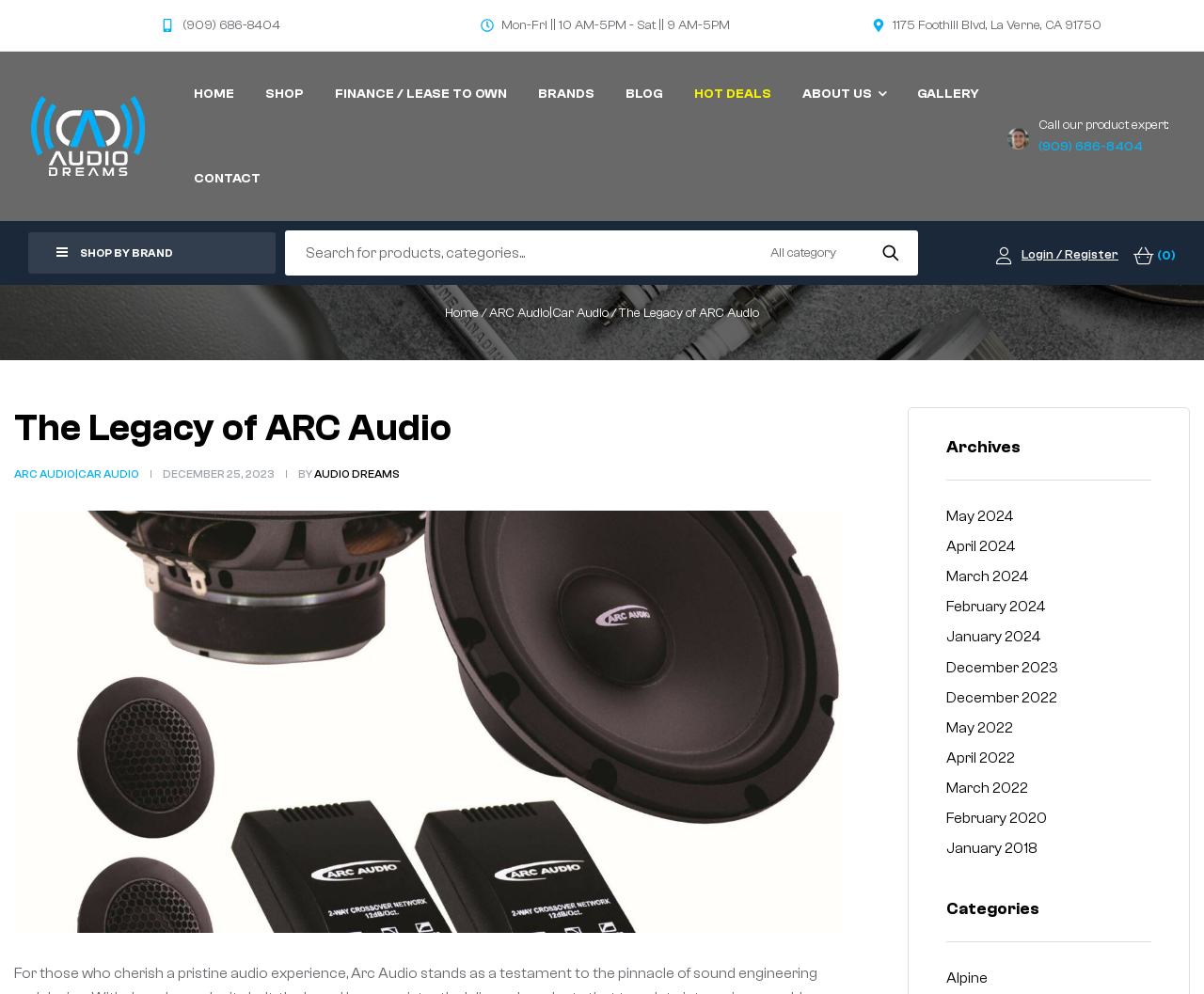What is the address of the physical store?
Please respond to the question with a detailed and informative answer.

I found the address by looking at the top section of the webpage, where it lists the address as '1175 Foothill Blvd, La Verne, CA 91750'.